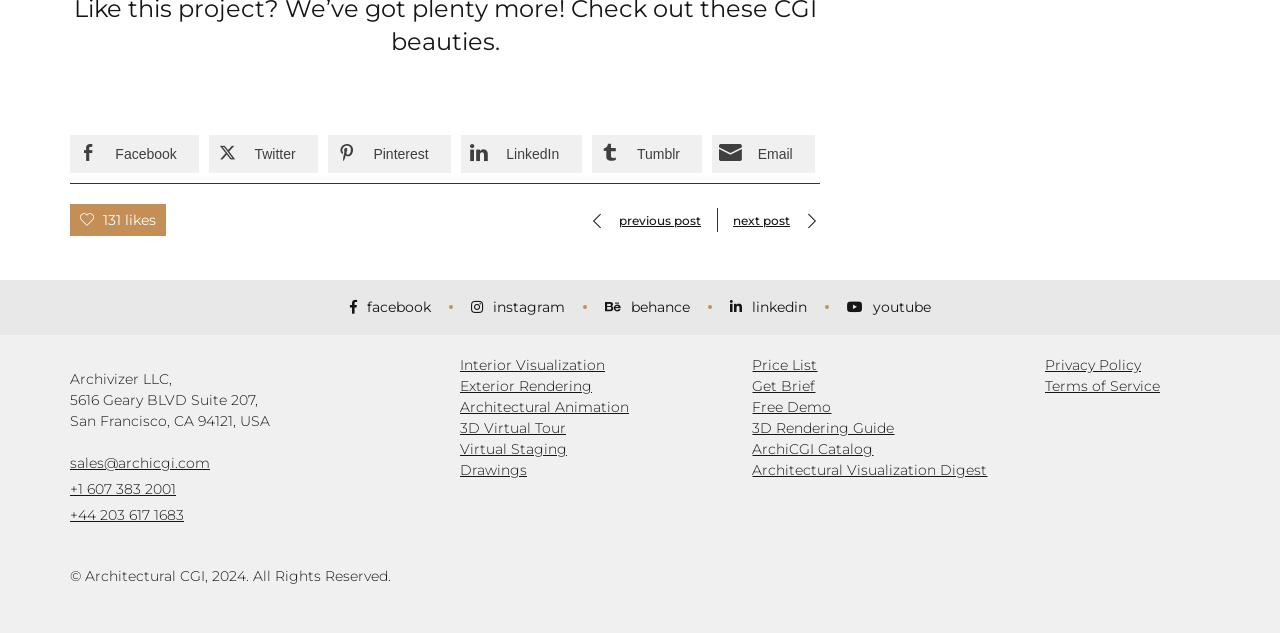What services does Archivizer LLC offer?
Please craft a detailed and exhaustive response to the question.

I noticed a list of links on the webpage, including Interior Visualization, Exterior Rendering, Architectural Animation, 3D Virtual Tour, Virtual Staging, and Drawings, which suggests that Archivizer LLC offers these services.